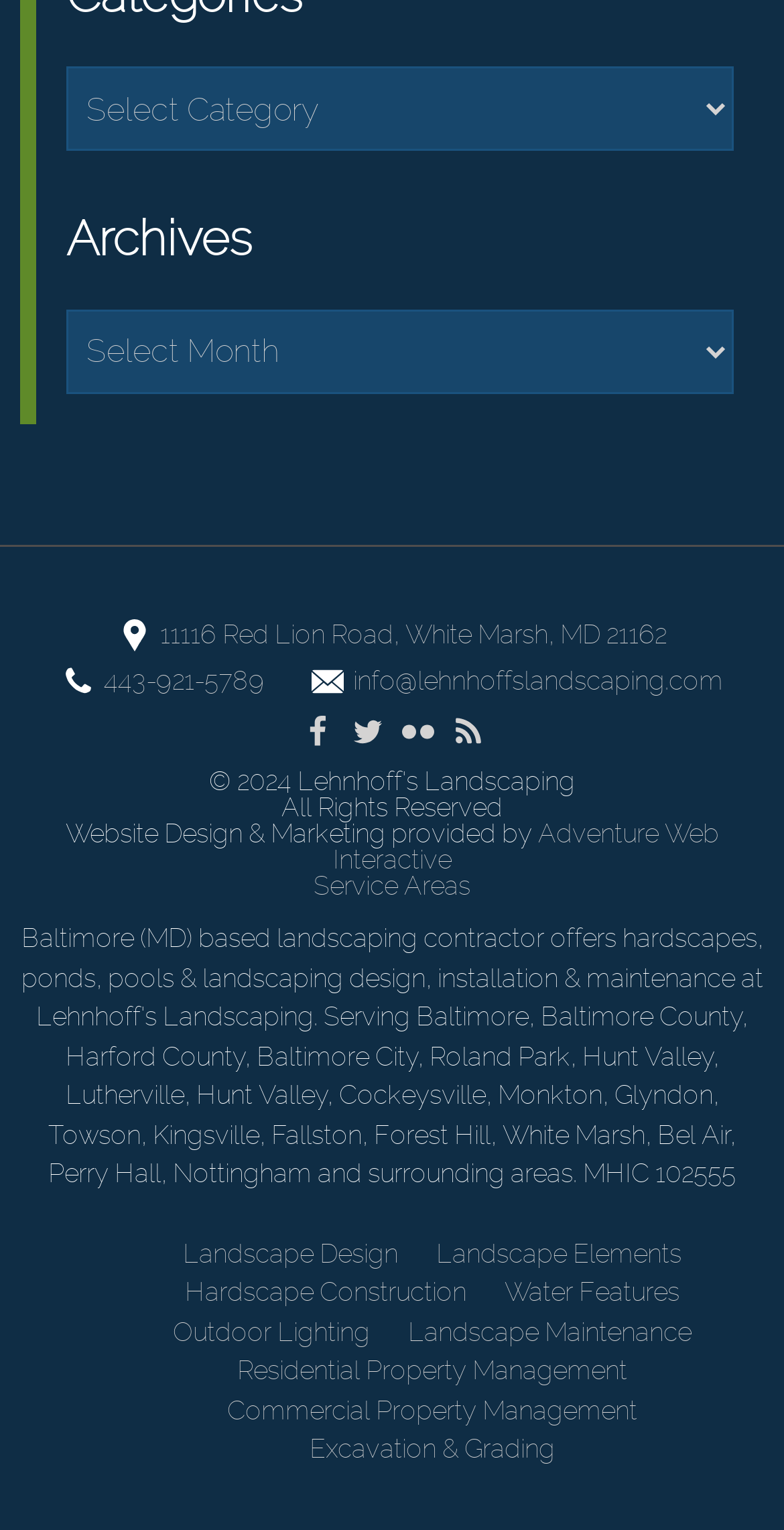Find the bounding box coordinates of the clickable area that will achieve the following instruction: "Visit the Facebook page".

[0.383, 0.468, 0.424, 0.489]